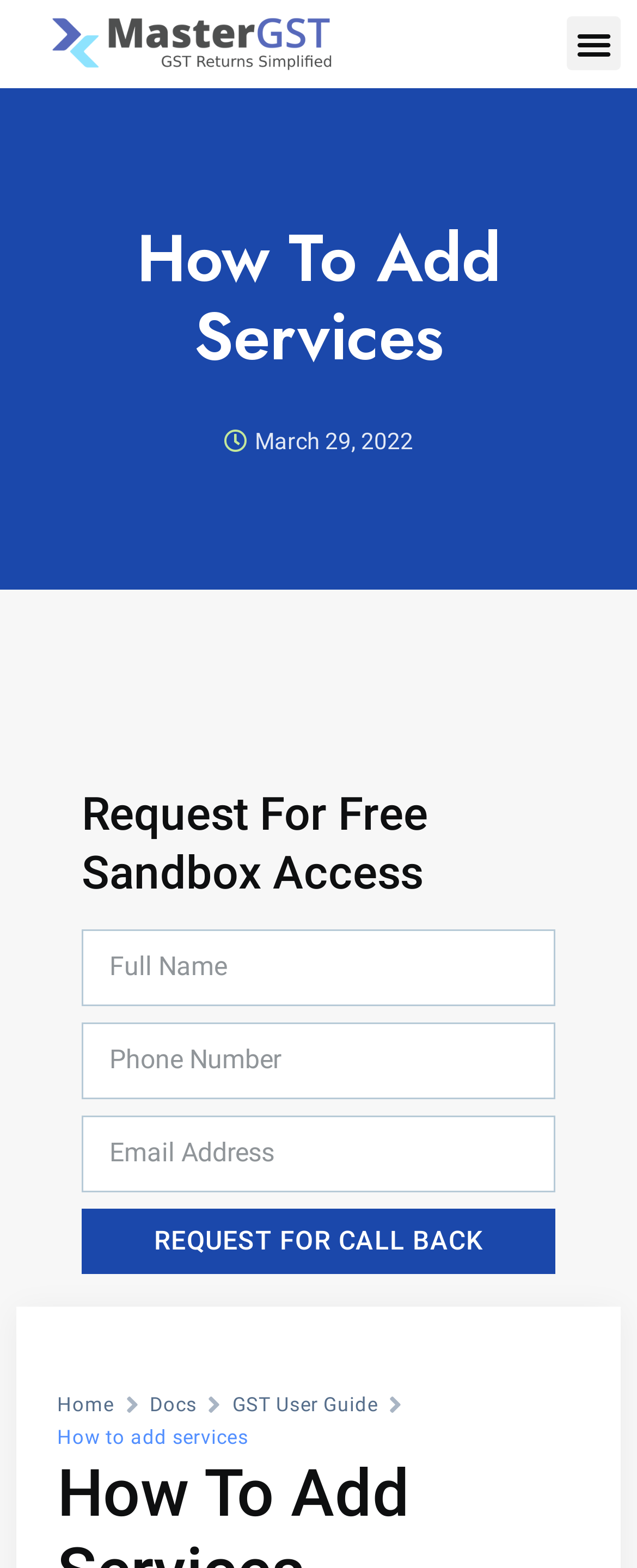Please give a short response to the question using one word or a phrase:
What is the button below the textboxes used for?

Request for call back